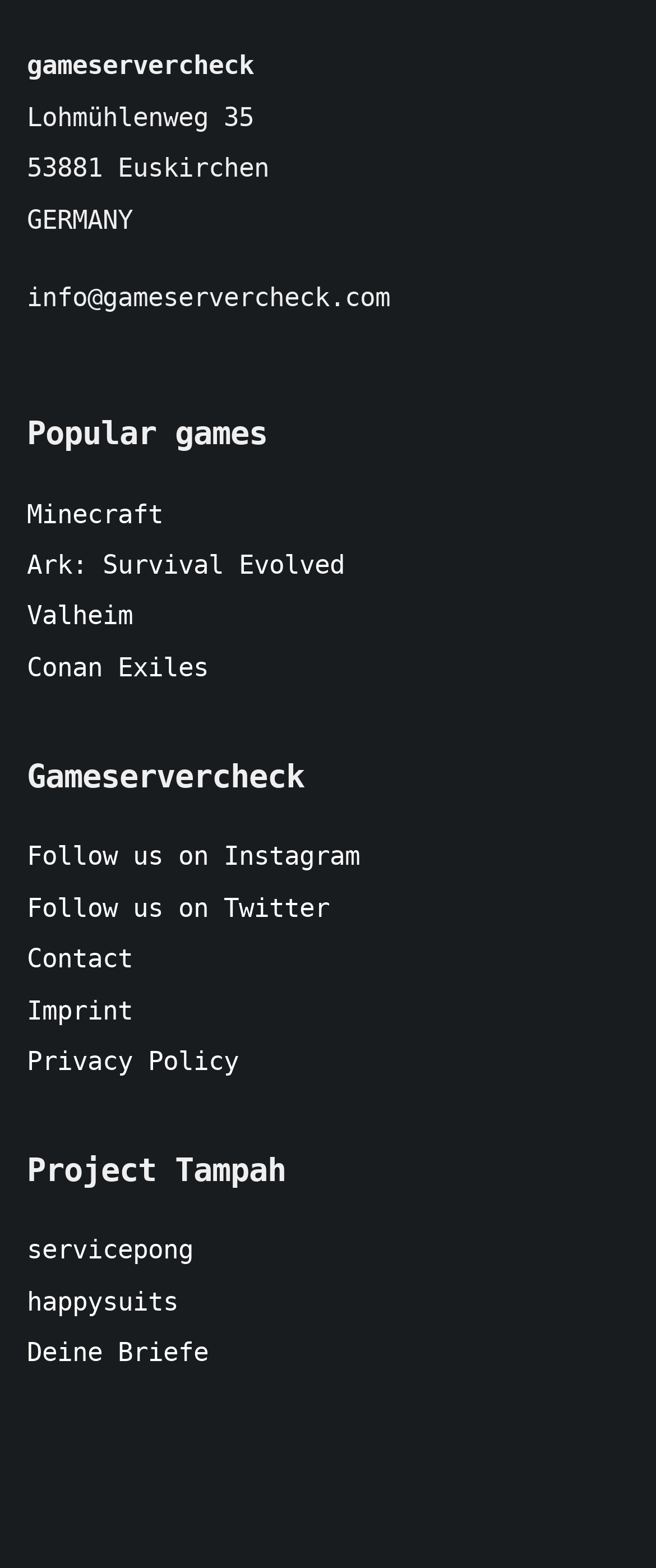Pinpoint the bounding box coordinates of the area that should be clicked to complete the following instruction: "Follow us on Twitter". The coordinates must be given as four float numbers between 0 and 1, i.e., [left, top, right, bottom].

[0.041, 0.569, 0.503, 0.589]